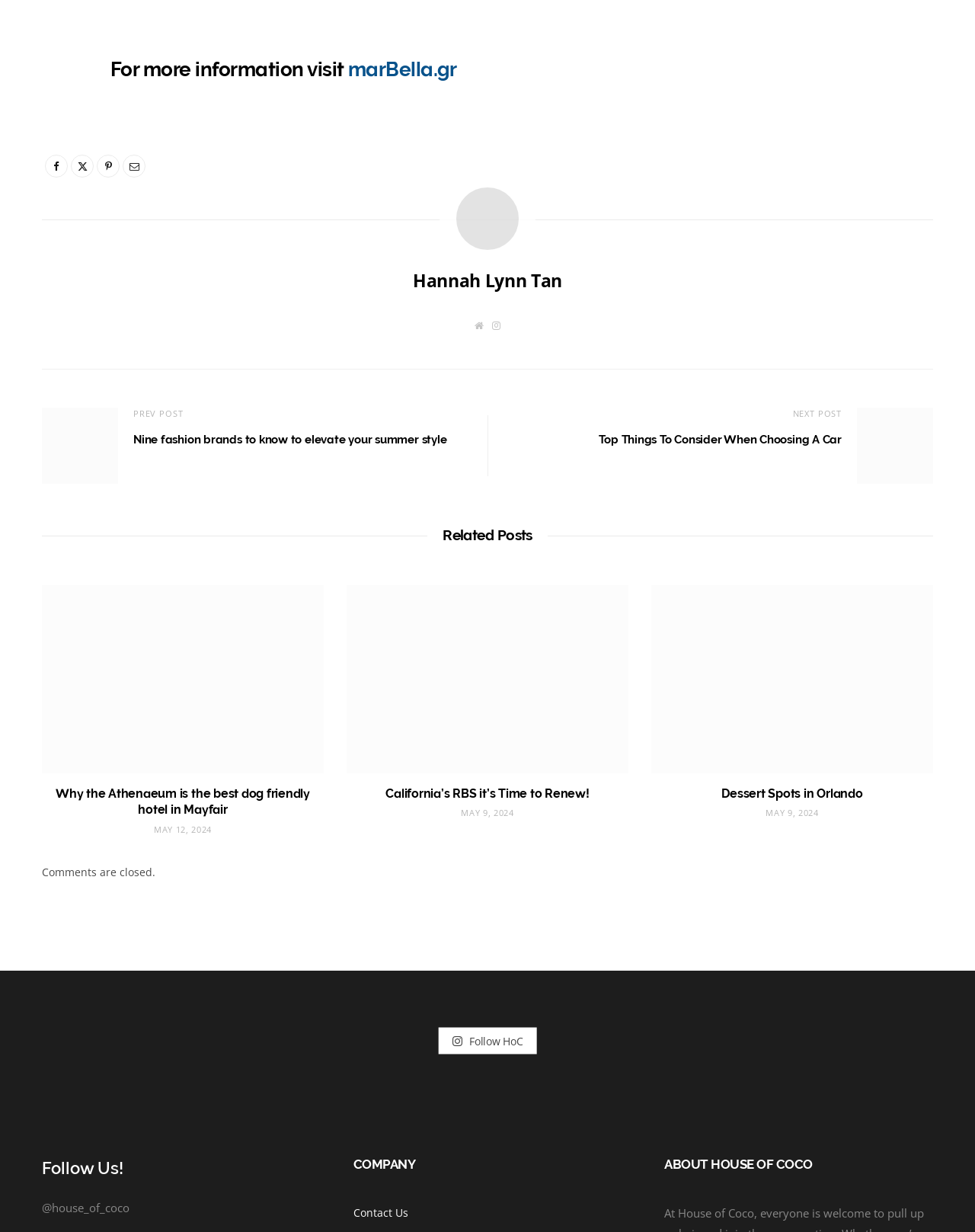Please determine the bounding box of the UI element that matches this description: parent_node: Dessert Spots in Orlando. The coordinates should be given as (top-left x, top-left y, bottom-right x, bottom-right y), with all values between 0 and 1.

[0.668, 0.475, 0.957, 0.627]